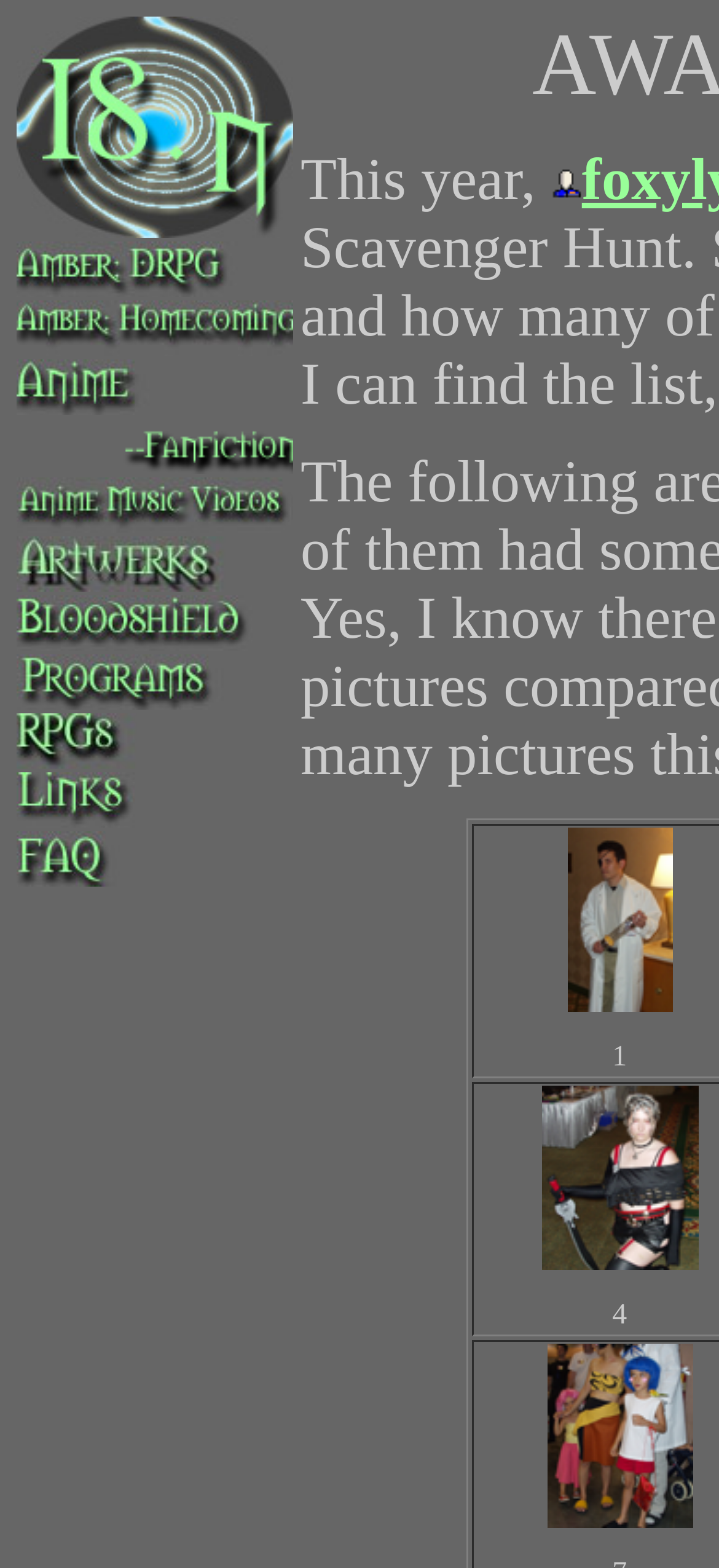Find the bounding box coordinates for the area you need to click to carry out the instruction: "view Anime Music Videos". The coordinates should be four float numbers between 0 and 1, indicated as [left, top, right, bottom].

[0.023, 0.324, 0.408, 0.344]